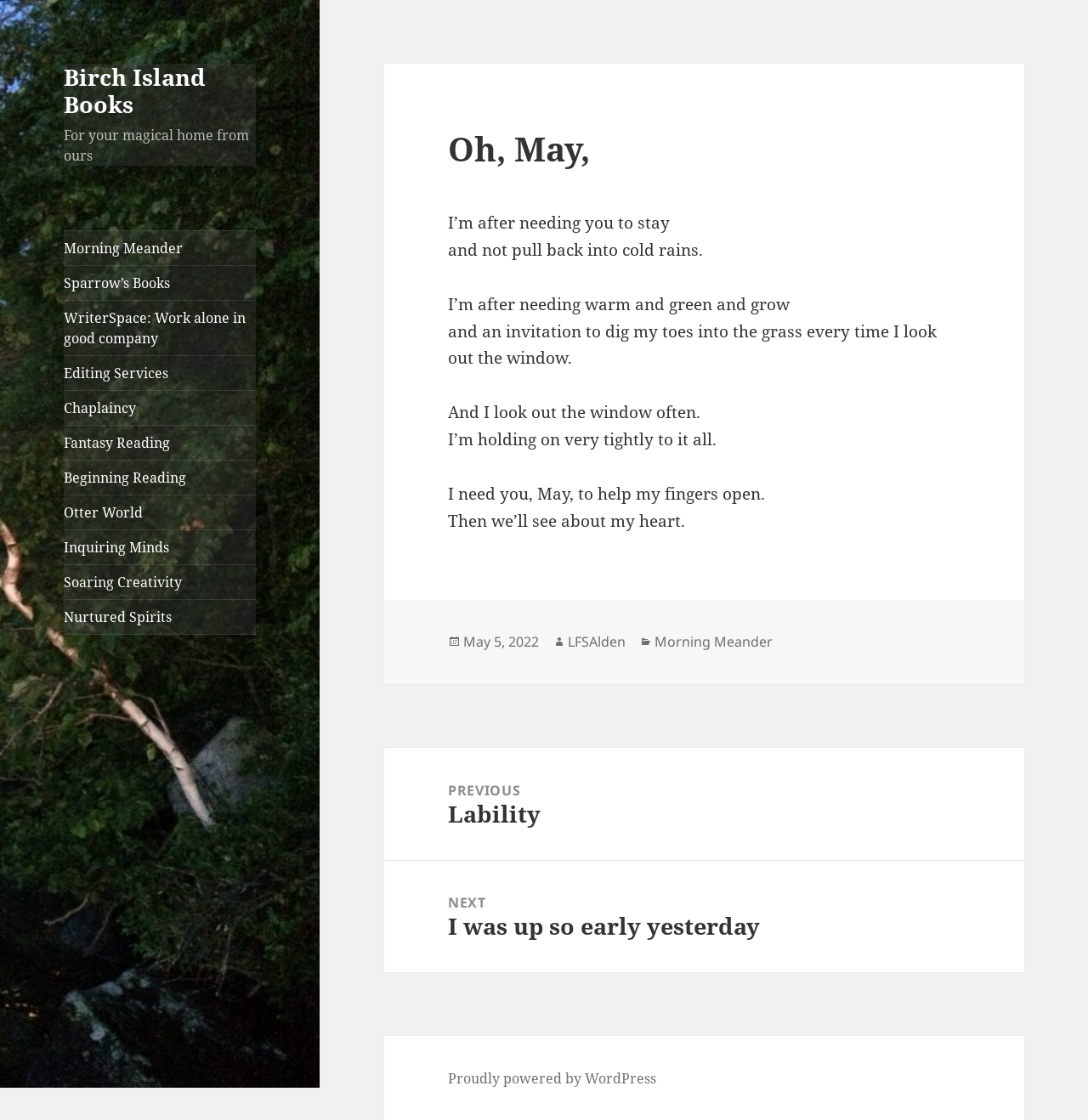Using the webpage screenshot, locate the HTML element that fits the following description and provide its bounding box: "May 5, 2022July 26, 2022".

[0.426, 0.565, 0.495, 0.582]